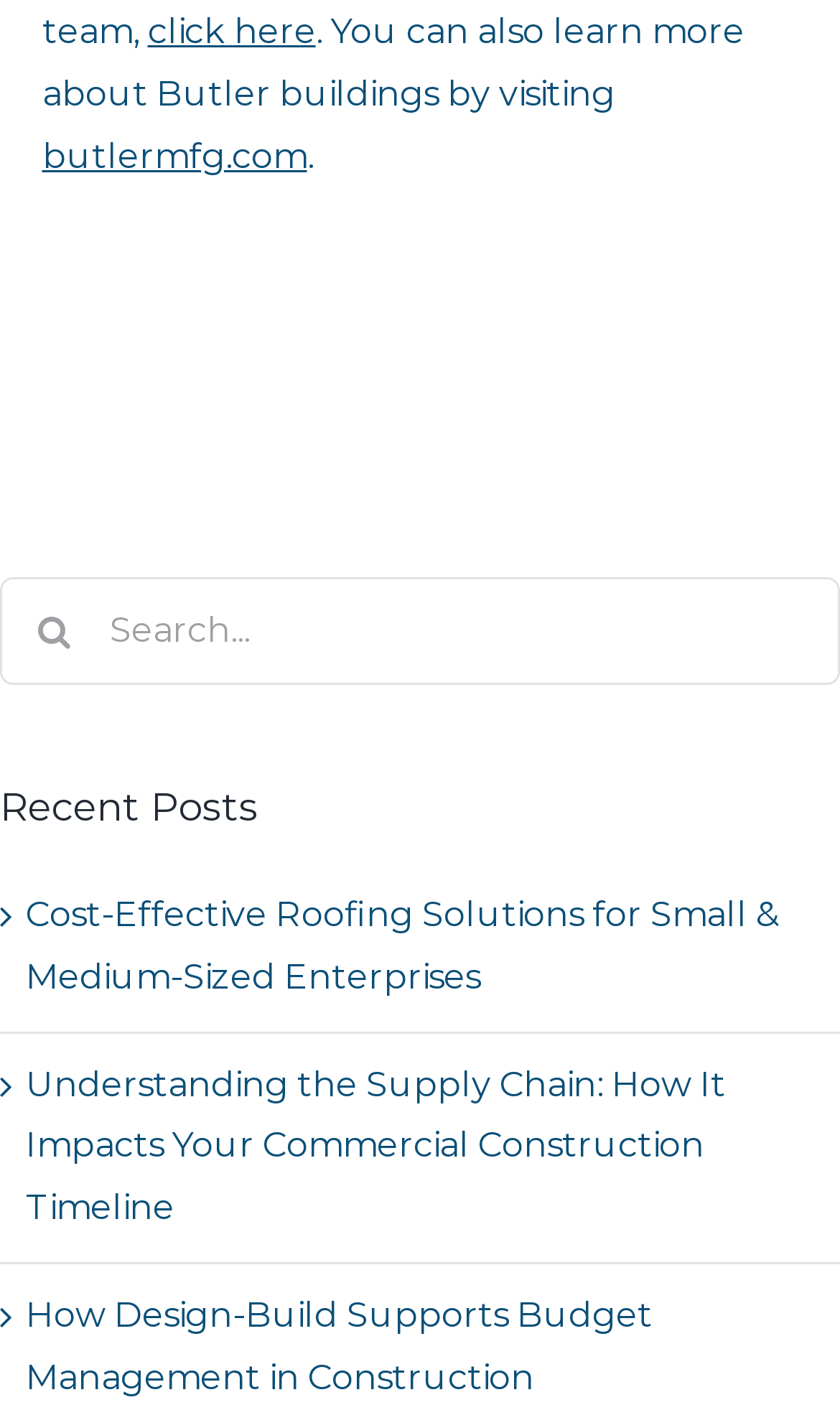Please identify the bounding box coordinates of the element I should click to complete this instruction: 'read recent posts'. The coordinates should be given as four float numbers between 0 and 1, like this: [left, top, right, bottom].

[0.0, 0.554, 1.0, 0.591]